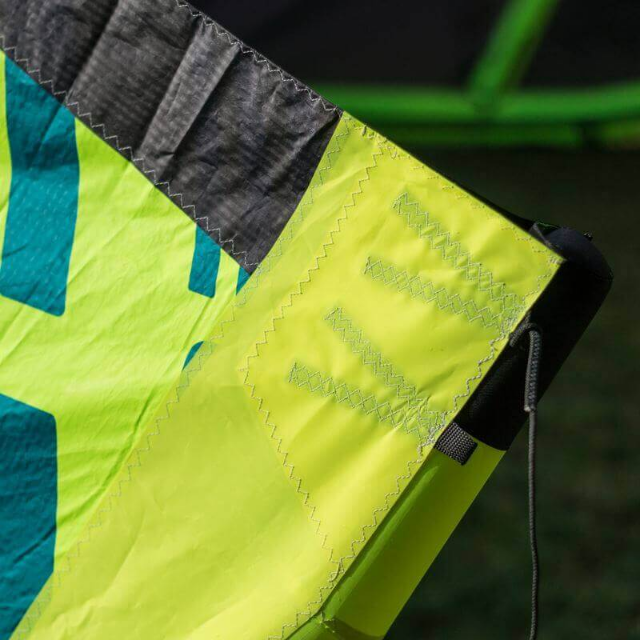Explain the image in a detailed and thorough manner.

The image showcases a close-up view of the edge of a vibrant green and black kite, specifically the Spleene HAZE model designed for 7m freeride and big air kite activities. The fabric features distinct stitching patterns, showcasing the craftsmanship that enhances durability and performance in various conditions. The bold color palette is eye-catching, with prominent blue graphics on the yellow surface, indicating branding or design elements. This kite is likely ideal for adventurous riders looking to make the most out of their kiteboarding experiences, combining both style and functionality.